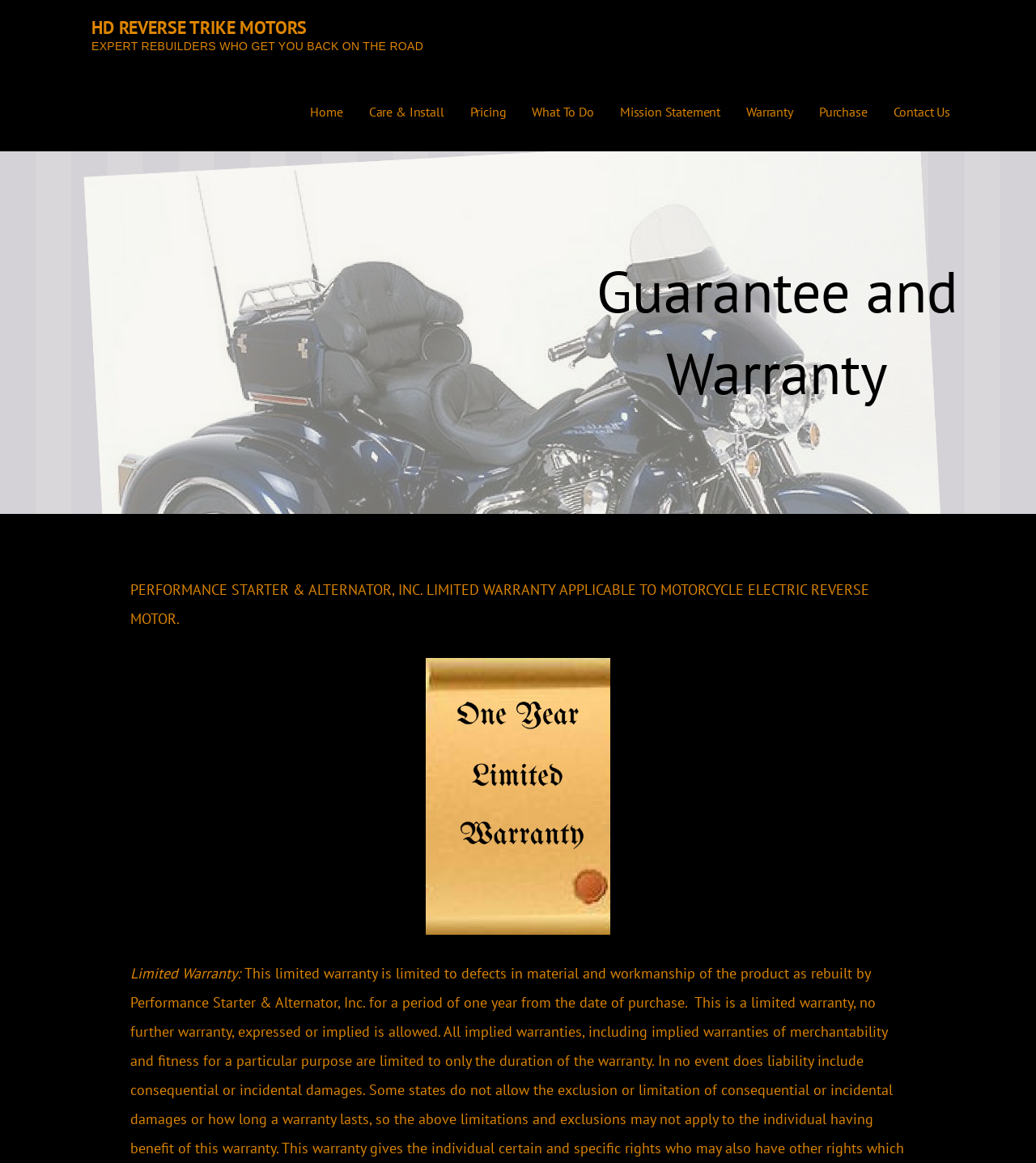What is the purpose of the company?
Carefully analyze the image and provide a thorough answer to the question.

The purpose of the company can be inferred from the text 'PERFORMANCE STARTER & ALTERNATOR, INC. LIMITED WARRANTY APPLICABLE TO MOTORCYCLE ELECTRIC REVERSE MOTOR.' which suggests that the company is involved in rebuilding motorcycle electric reverse motors.